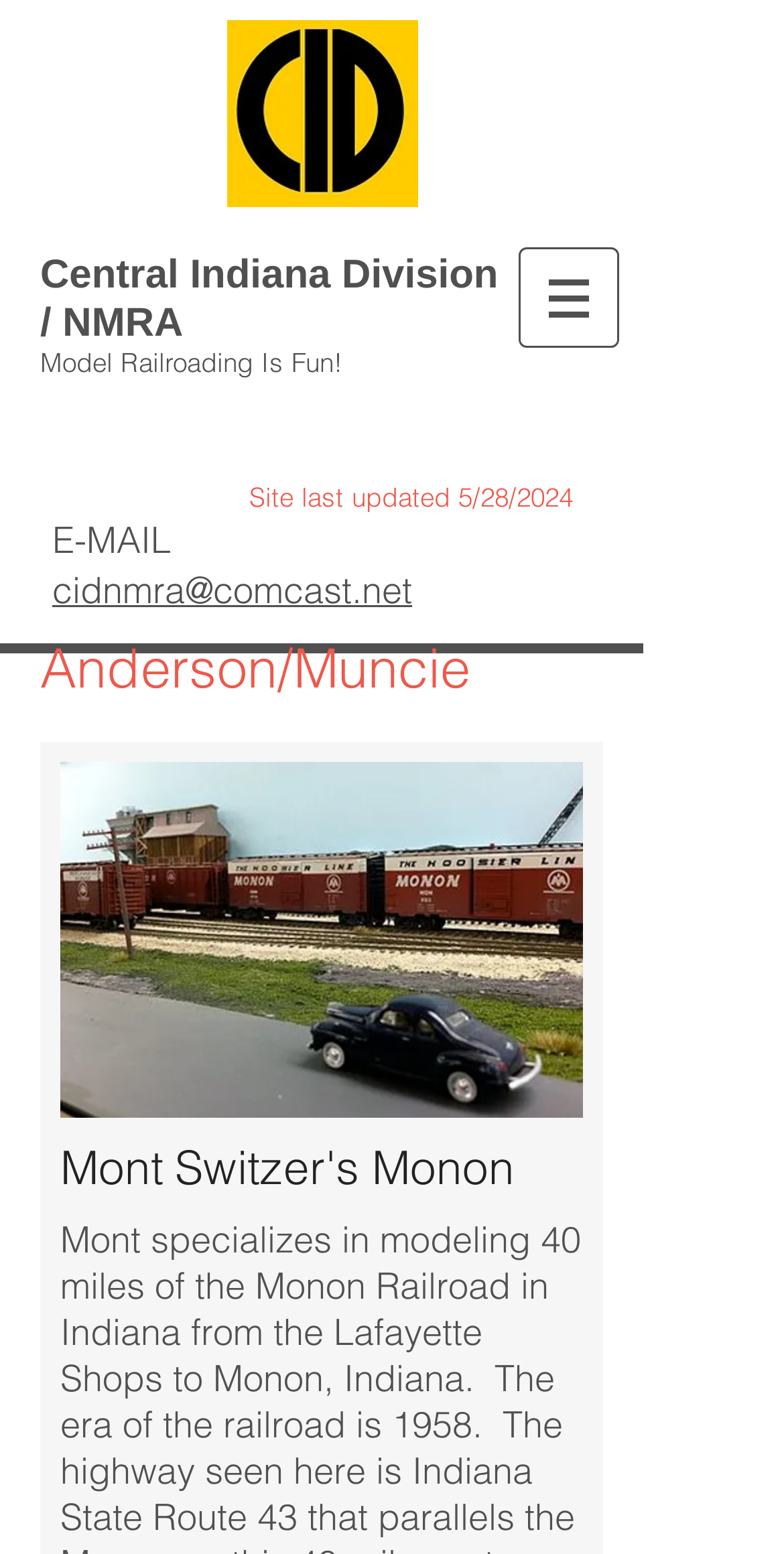Provide your answer in a single word or phrase: 
What is the last updated date of the site?

5/28/2024